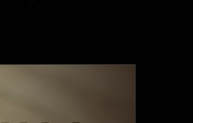With reference to the image, please provide a detailed answer to the following question: What is the purpose of the image?

The image is positioned within the section of featured posts on a site focused on business branding, and its purpose is to provoke thought about maintaining simplicity and coherence in design choices, serving as a visual reminder of the potential pitfalls in branding and marketing when using multiple fonts.